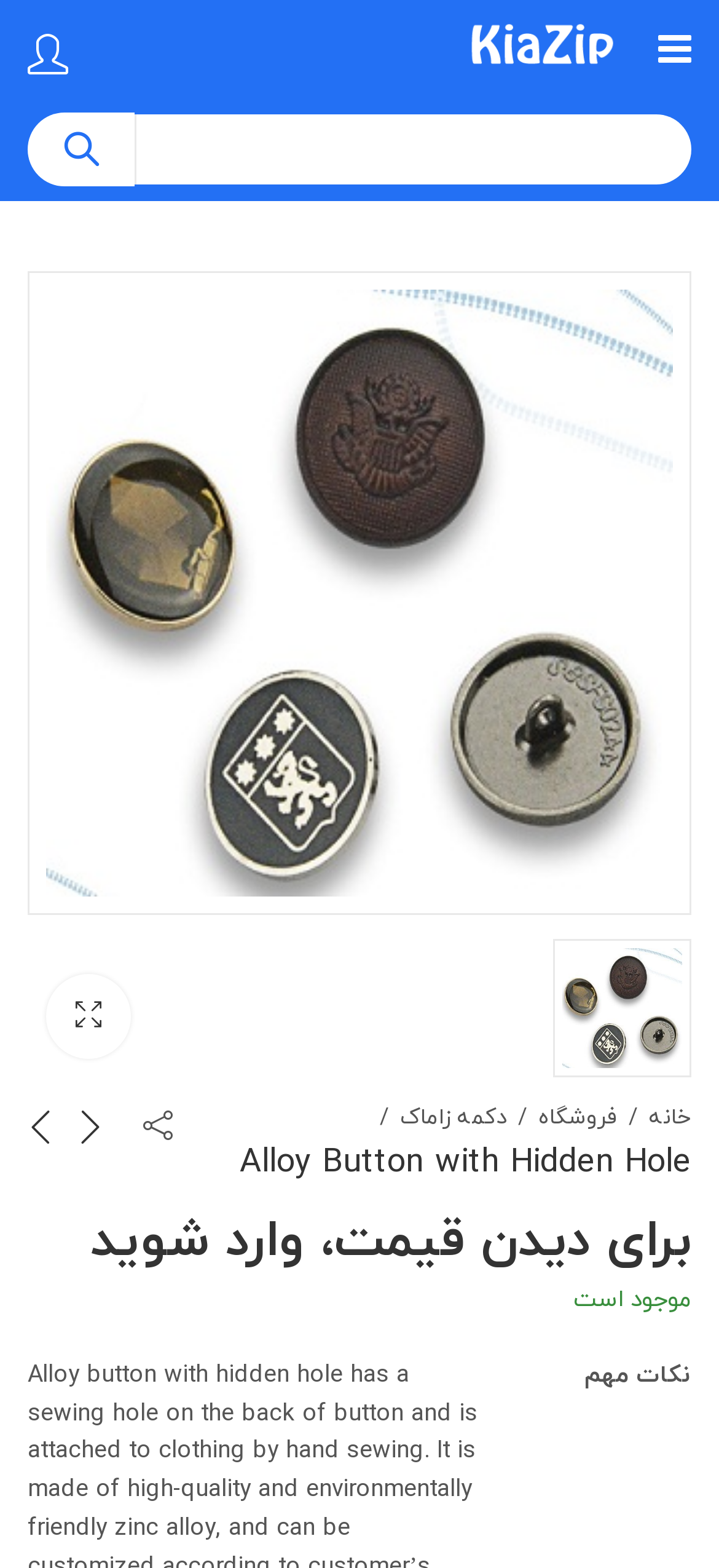Can you locate the main headline on this webpage and provide its text content?

Alloy Button with Hidden Hole